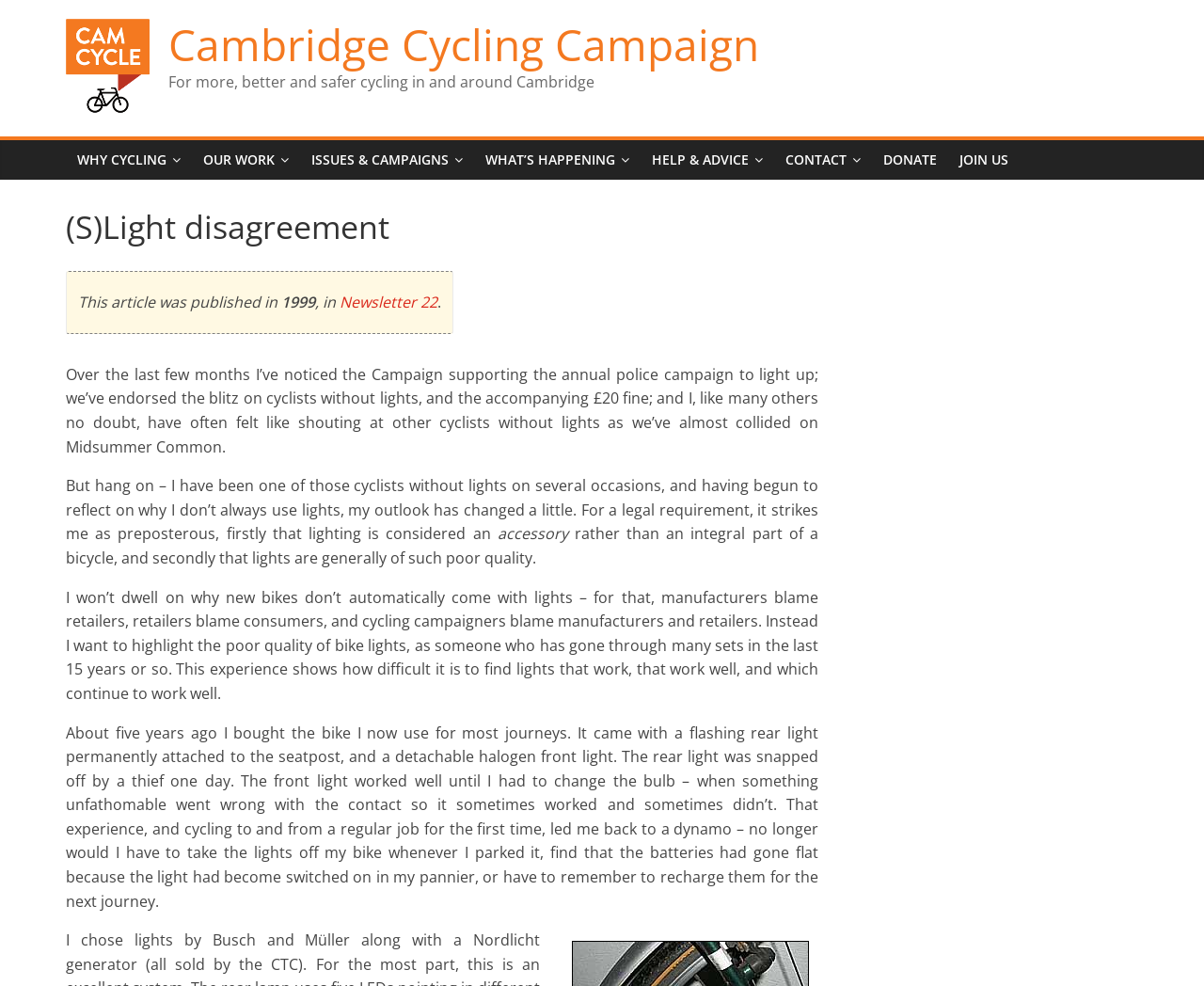Please find the bounding box coordinates of the element's region to be clicked to carry out this instruction: "Join the Cambridge Cycling Campaign".

[0.788, 0.142, 0.847, 0.183]